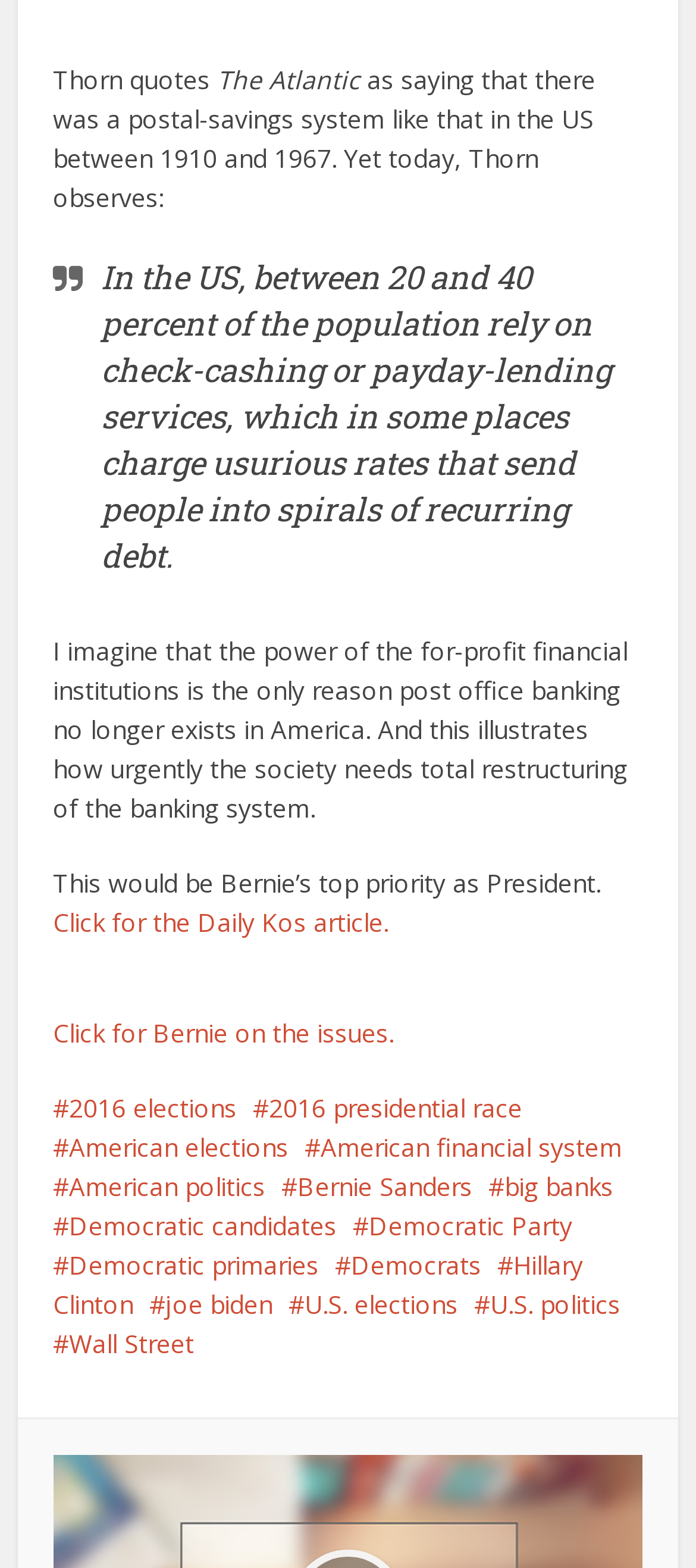Pinpoint the bounding box coordinates of the area that must be clicked to complete this instruction: "Click for the Daily Kos article.".

[0.076, 0.577, 0.558, 0.598]